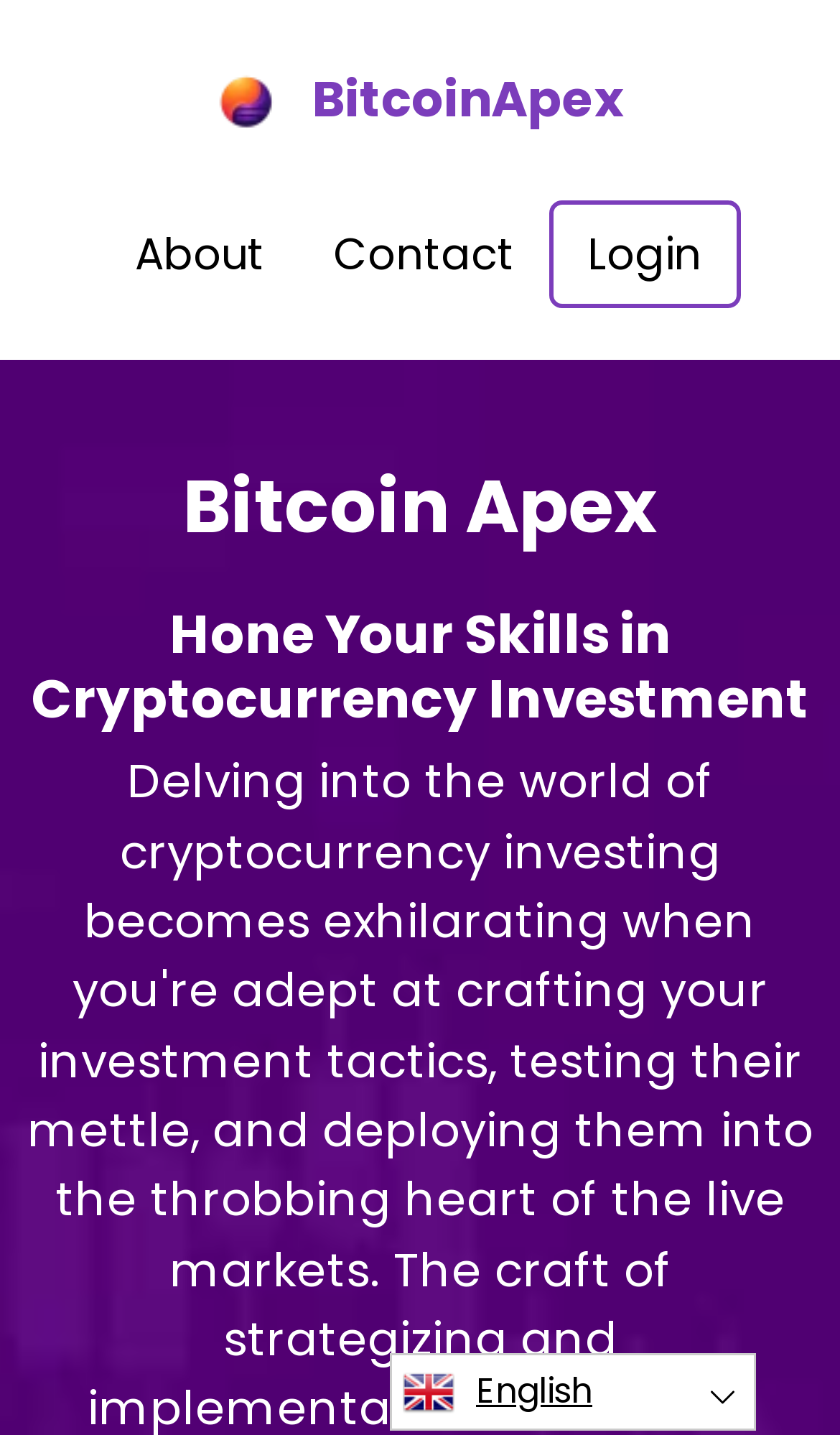Utilize the information from the image to answer the question in detail:
What is the language of the website?

The language of the website can be determined by looking at the 'Flag English' link, which suggests that the website is currently in English. This is further supported by the presence of an English flag icon next to the link.